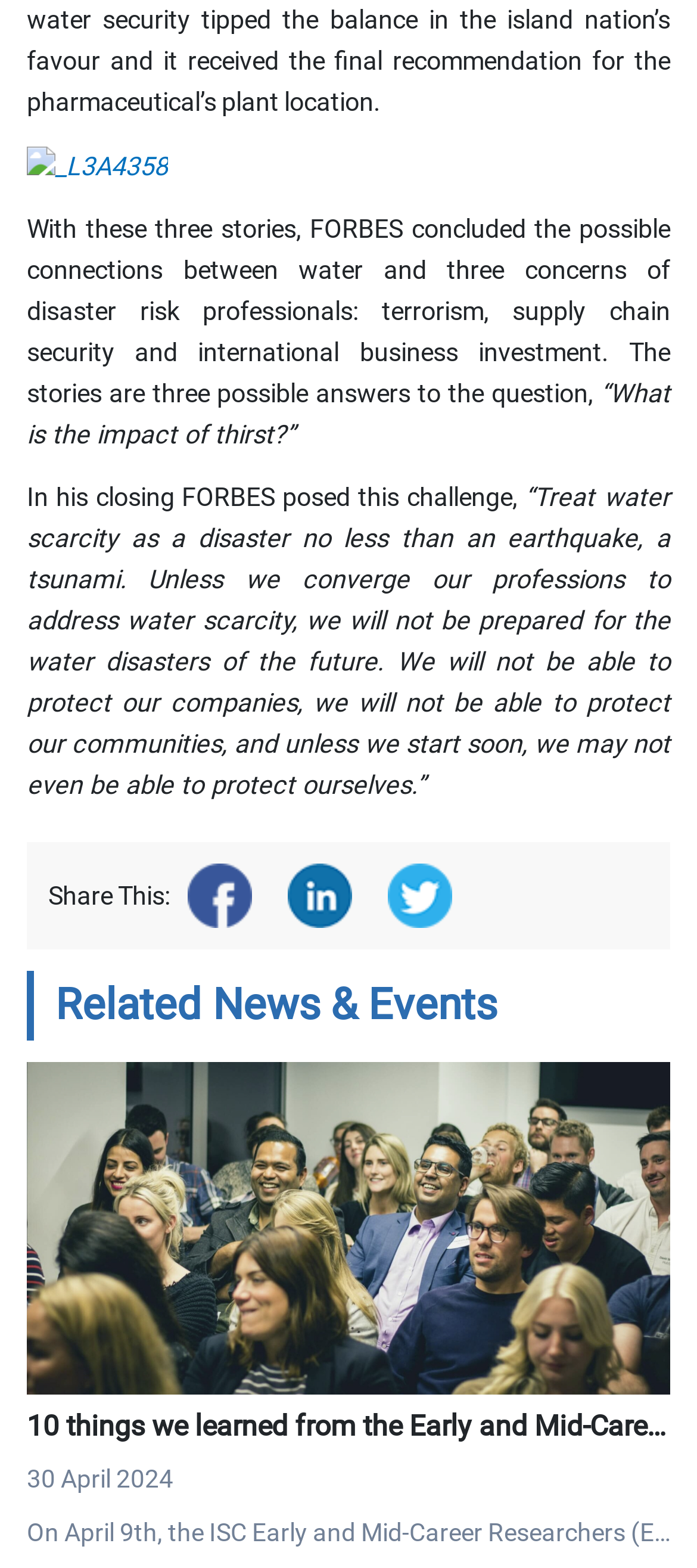Please find the bounding box coordinates (top-left x, top-left y, bottom-right x, bottom-right y) in the screenshot for the UI element described as follows: LinkedIn

[0.413, 0.551, 0.505, 0.592]